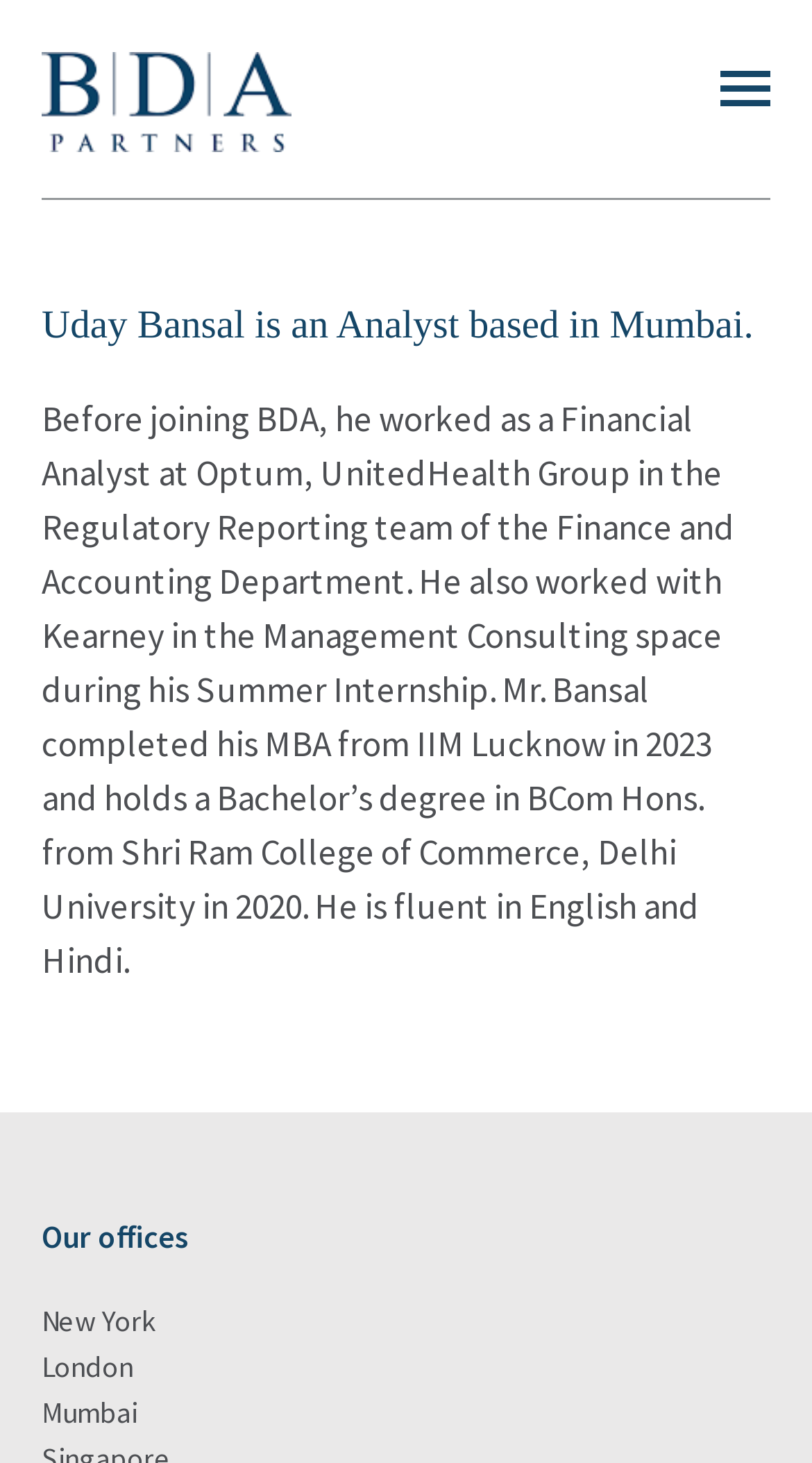Using the description "London", predict the bounding box of the relevant HTML element.

[0.051, 0.921, 0.164, 0.947]